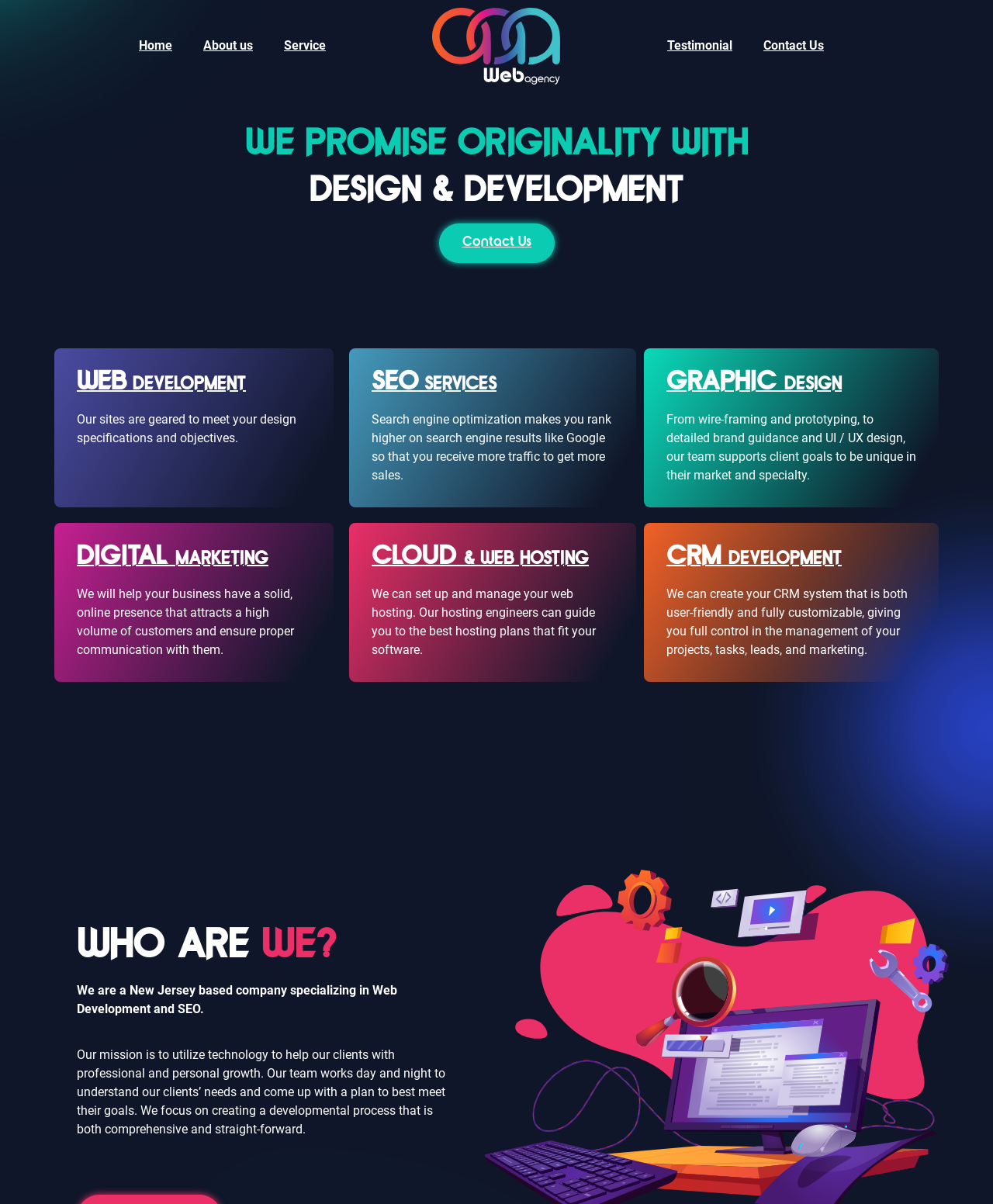Please locate the bounding box coordinates of the element that should be clicked to complete the given instruction: "Click on the SEO SERVICES link".

[0.374, 0.313, 0.5, 0.326]